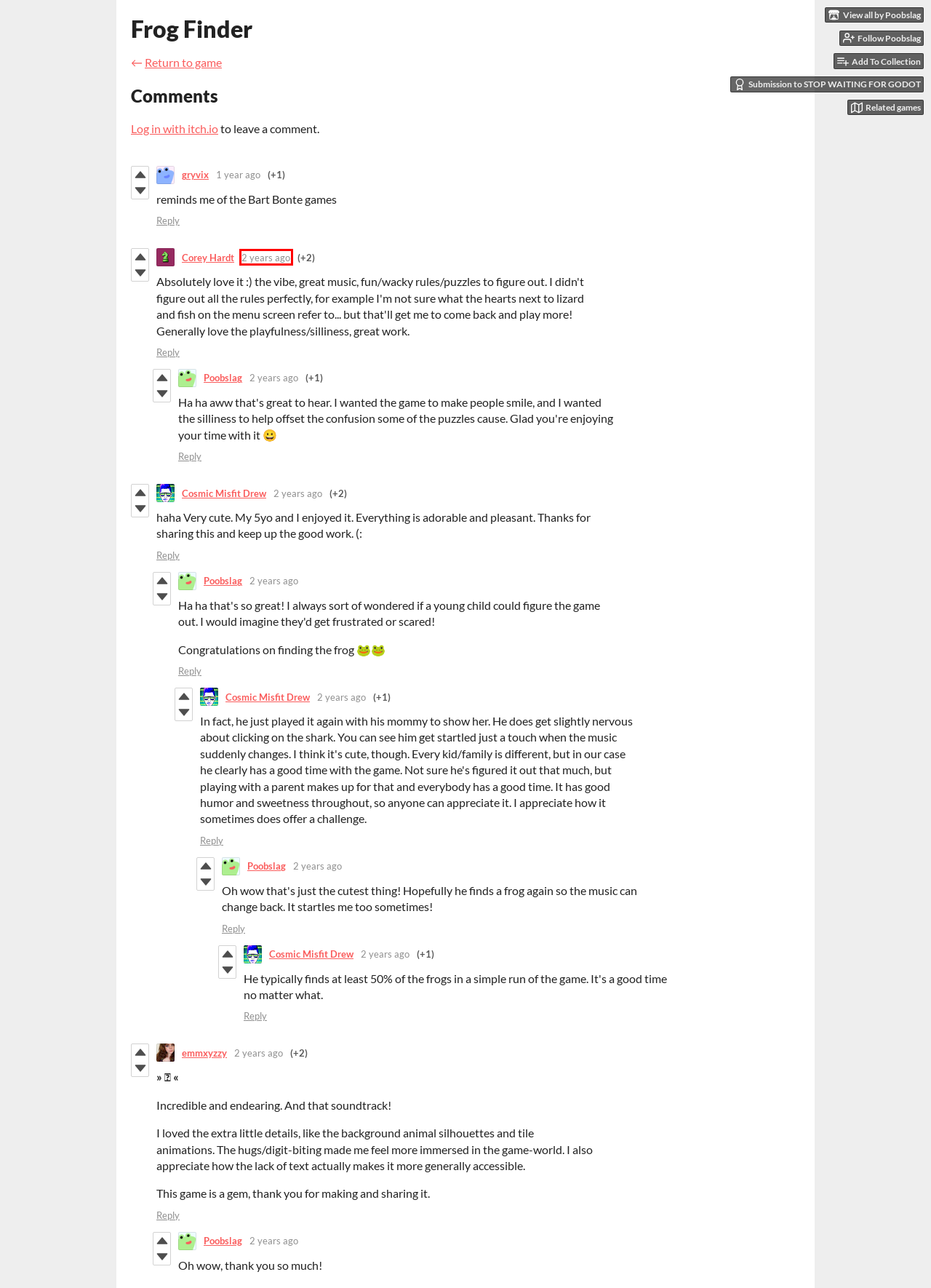Given a screenshot of a webpage with a red bounding box highlighting a UI element, determine which webpage description best matches the new webpage that appears after clicking the highlighted element. Here are the candidates:
A. Frog Finder by Poobslag for STOP WAITING FOR GODOT - itch.io
B. Games like Frog Finder - itch.io
C. Log in - itch.io
D. emmxyzzy - itch.io
E. Post by Poobslag in Frog Finder comments - itch.io
F. Post by Corey Hardt in Frog Finder comments - itch.io
G. Poobslag - itch.io
H. Cosmic Misfit Drew - itch.io

F